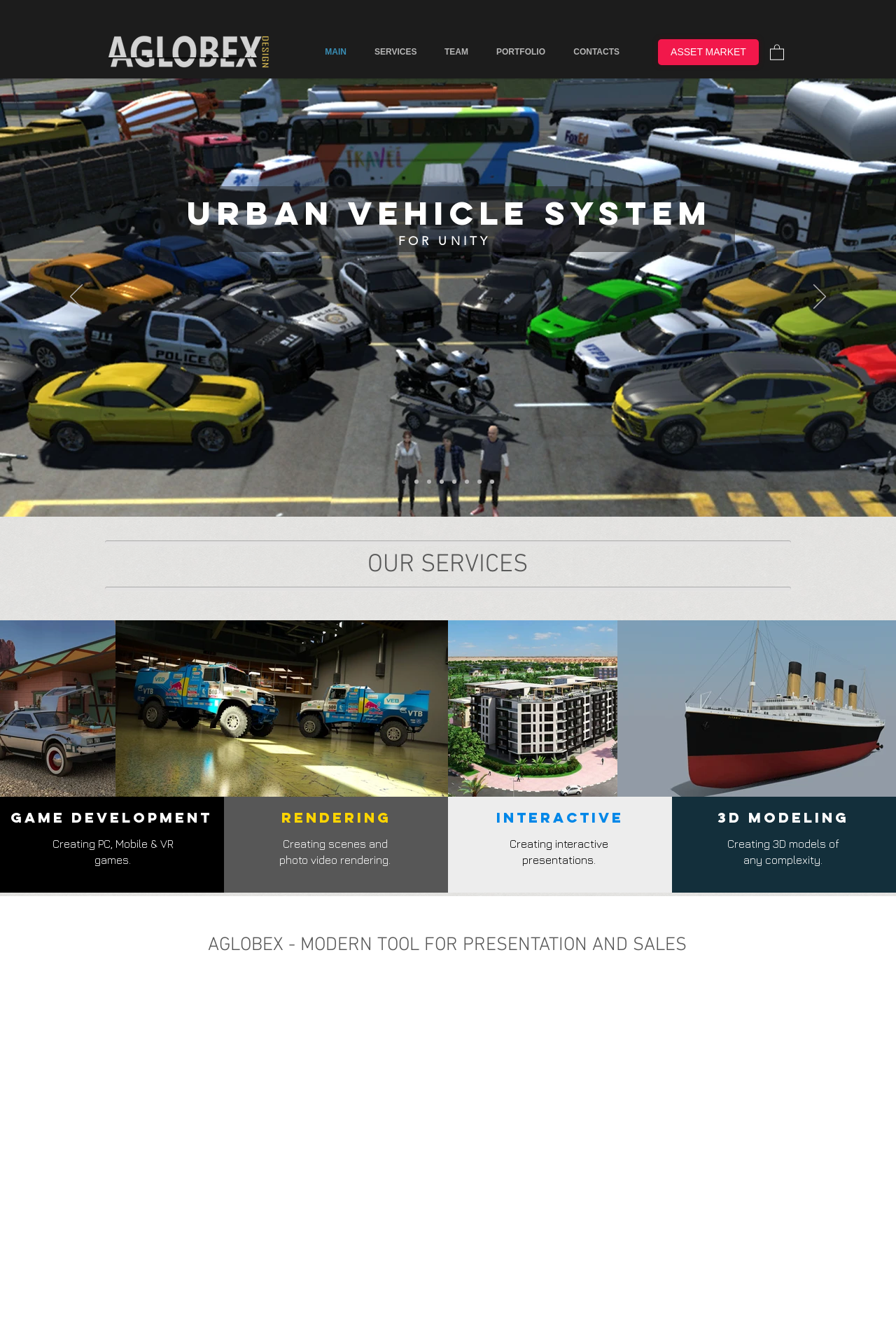Answer the question with a brief word or phrase:
What is the name of the project shown in the slideshow?

Urban vehicle system